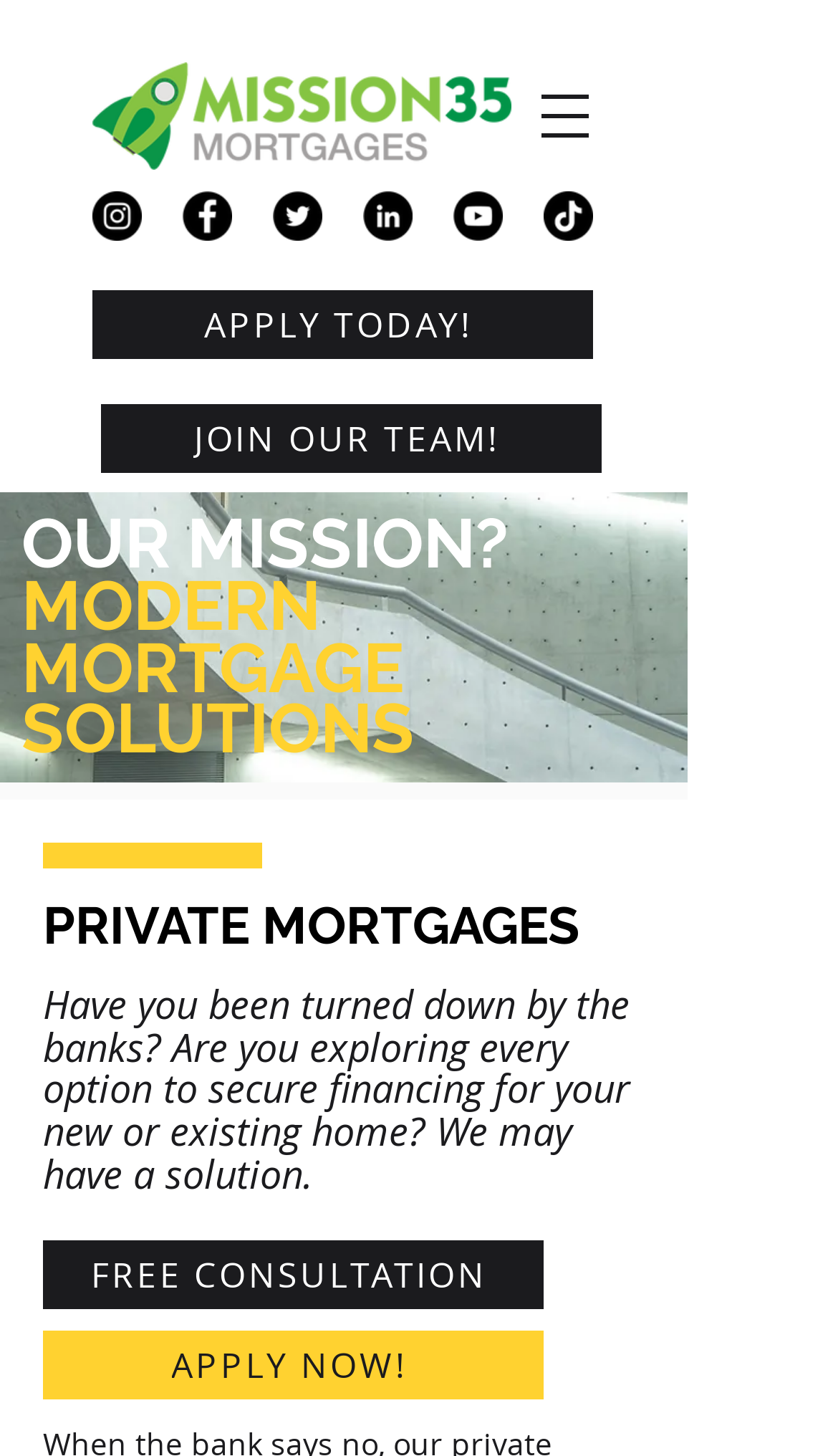Please locate and generate the primary heading on this webpage.

OUR MISSION?
MODERN
MORTGAGE SOLUTIONS